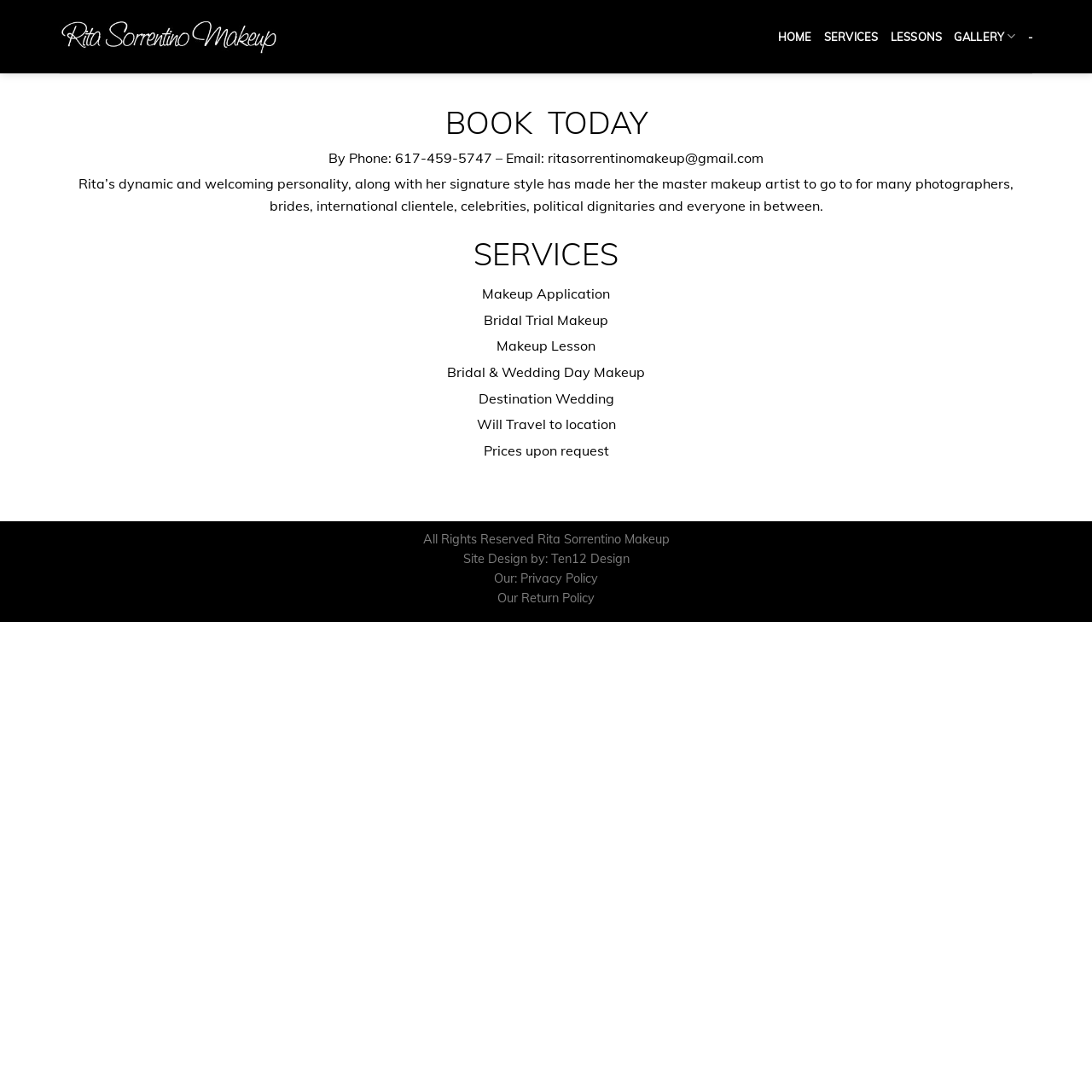Give the bounding box coordinates for this UI element: "Our Return Policy". The coordinates should be four float numbers between 0 and 1, arranged as [left, top, right, bottom].

[0.455, 0.541, 0.545, 0.555]